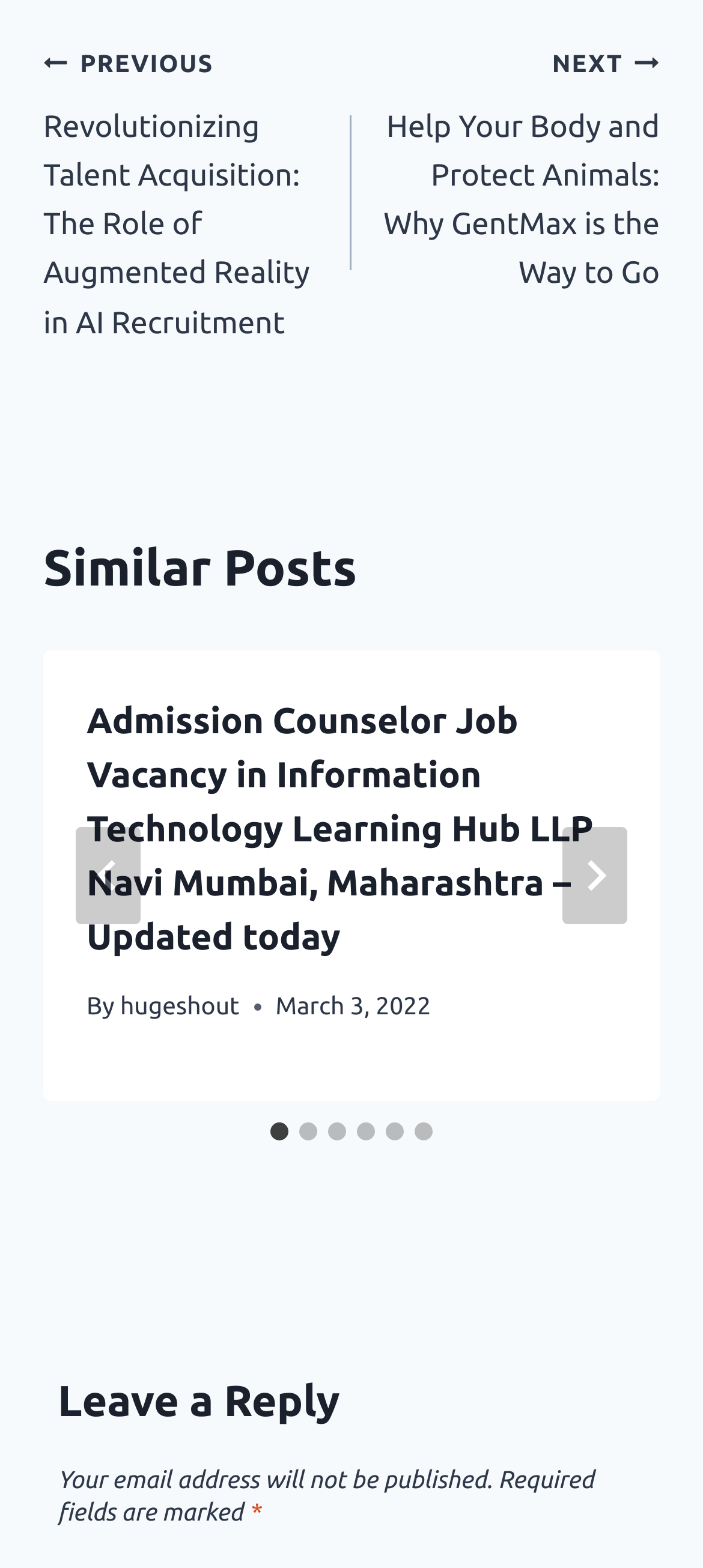Answer the following query with a single word or phrase:
How many slides are there in the similar posts section?

6